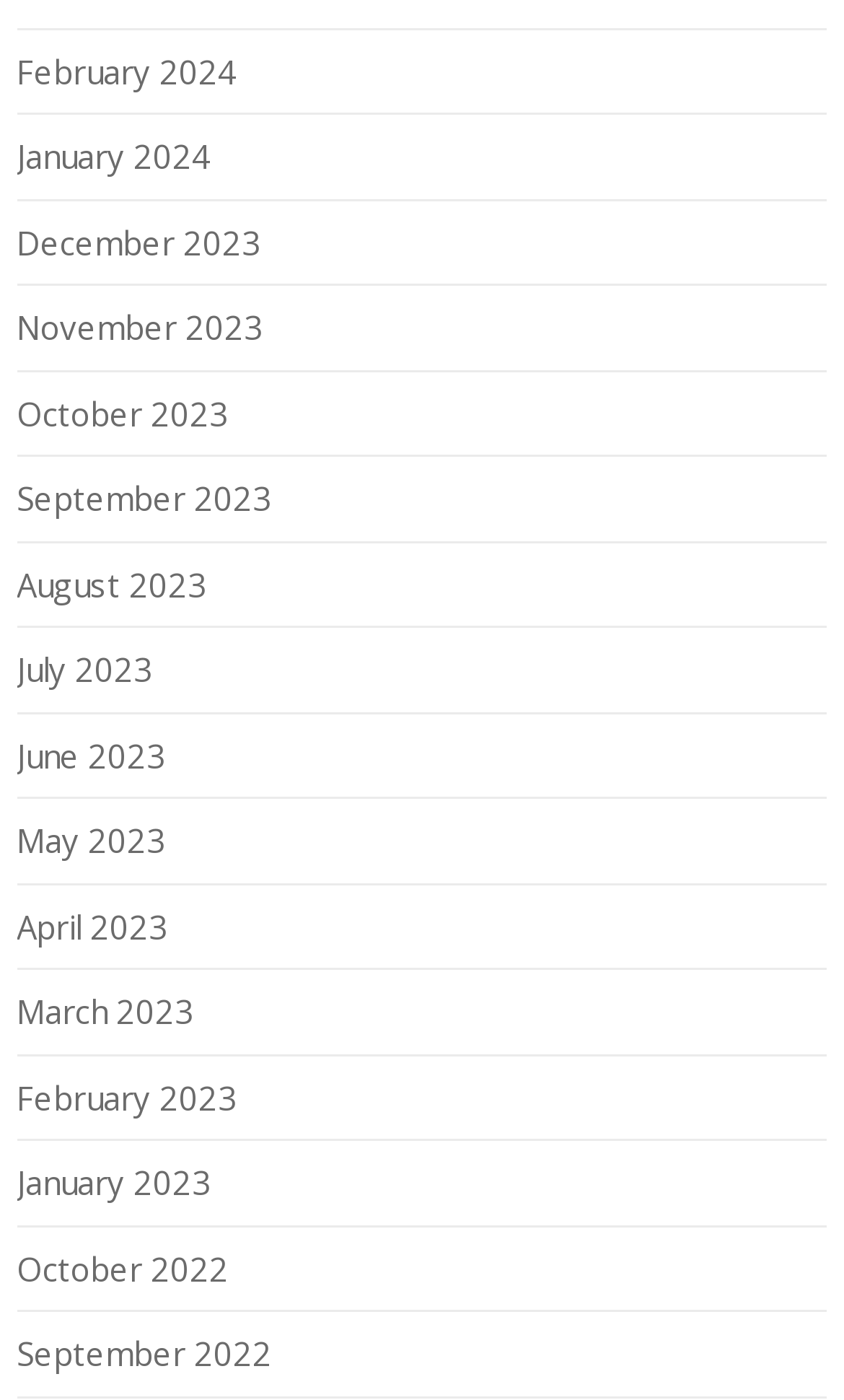Please identify the bounding box coordinates of the element that needs to be clicked to execute the following command: "Explore August 2023". Provide the bounding box using four float numbers between 0 and 1, formatted as [left, top, right, bottom].

[0.02, 0.402, 0.246, 0.432]